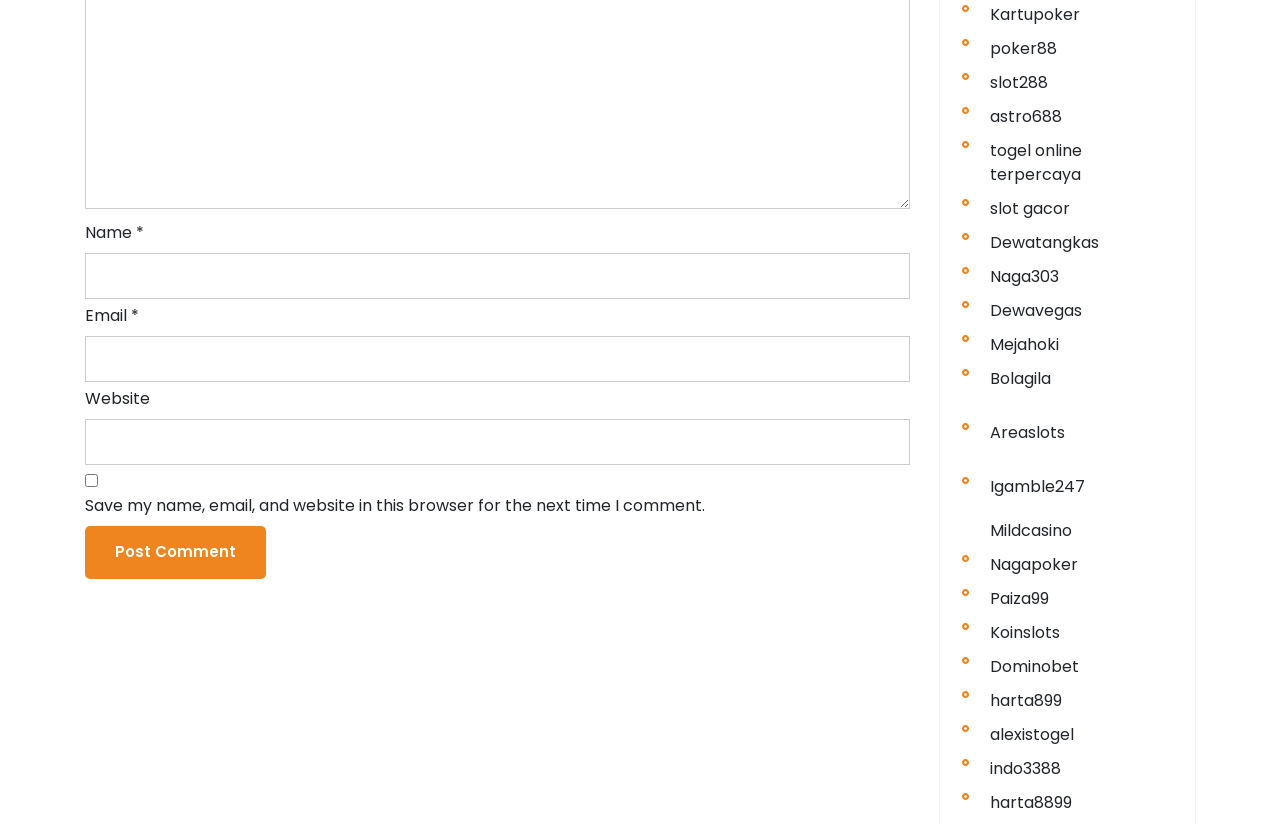Please locate the bounding box coordinates of the element's region that needs to be clicked to follow the instruction: "Enter your name". The bounding box coordinates should be provided as four float numbers between 0 and 1, i.e., [left, top, right, bottom].

[0.066, 0.308, 0.711, 0.363]